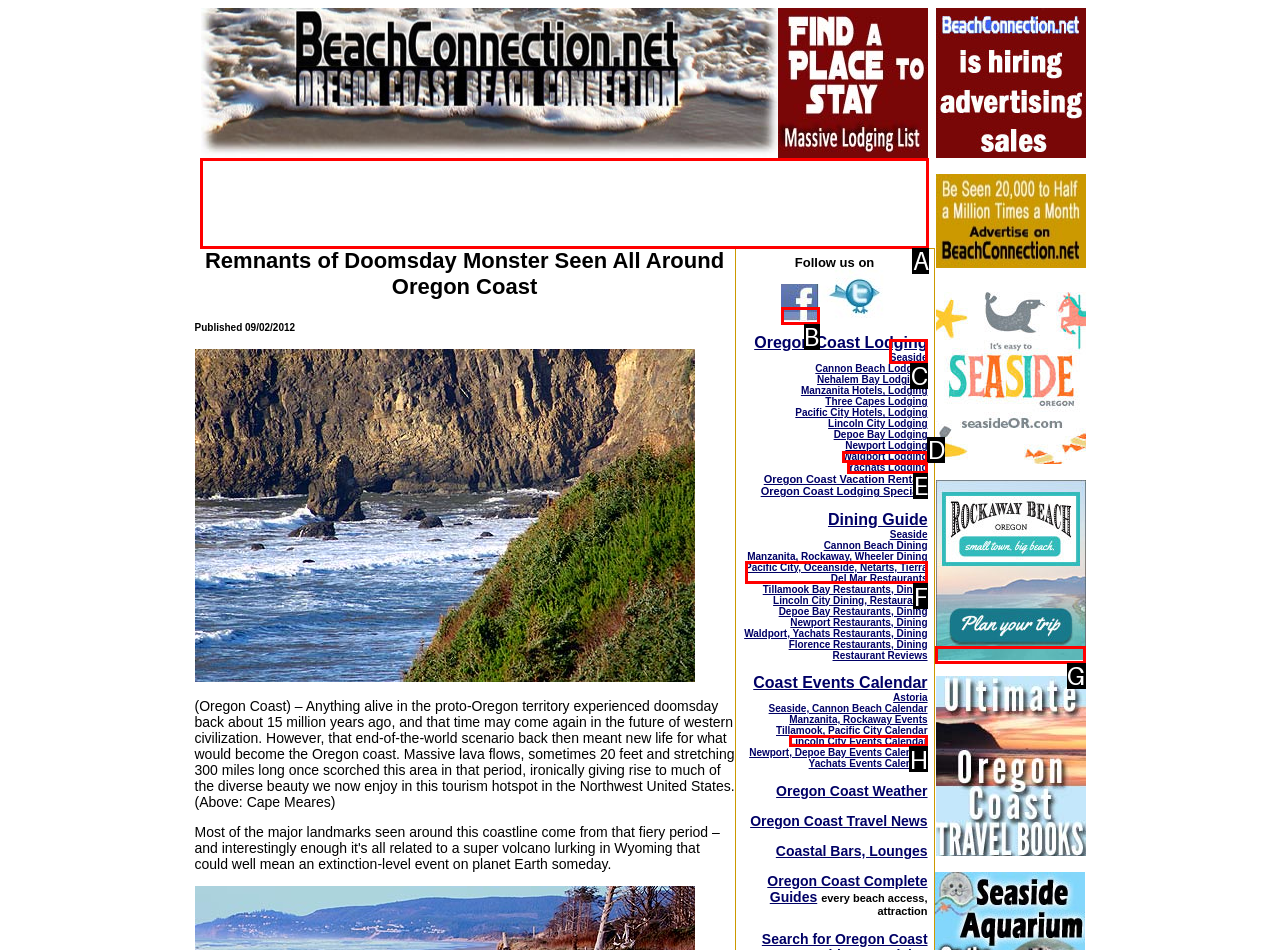Tell me which one HTML element I should click to complete the following task: Visit Pacific City, Oregon Answer with the option's letter from the given choices directly.

G